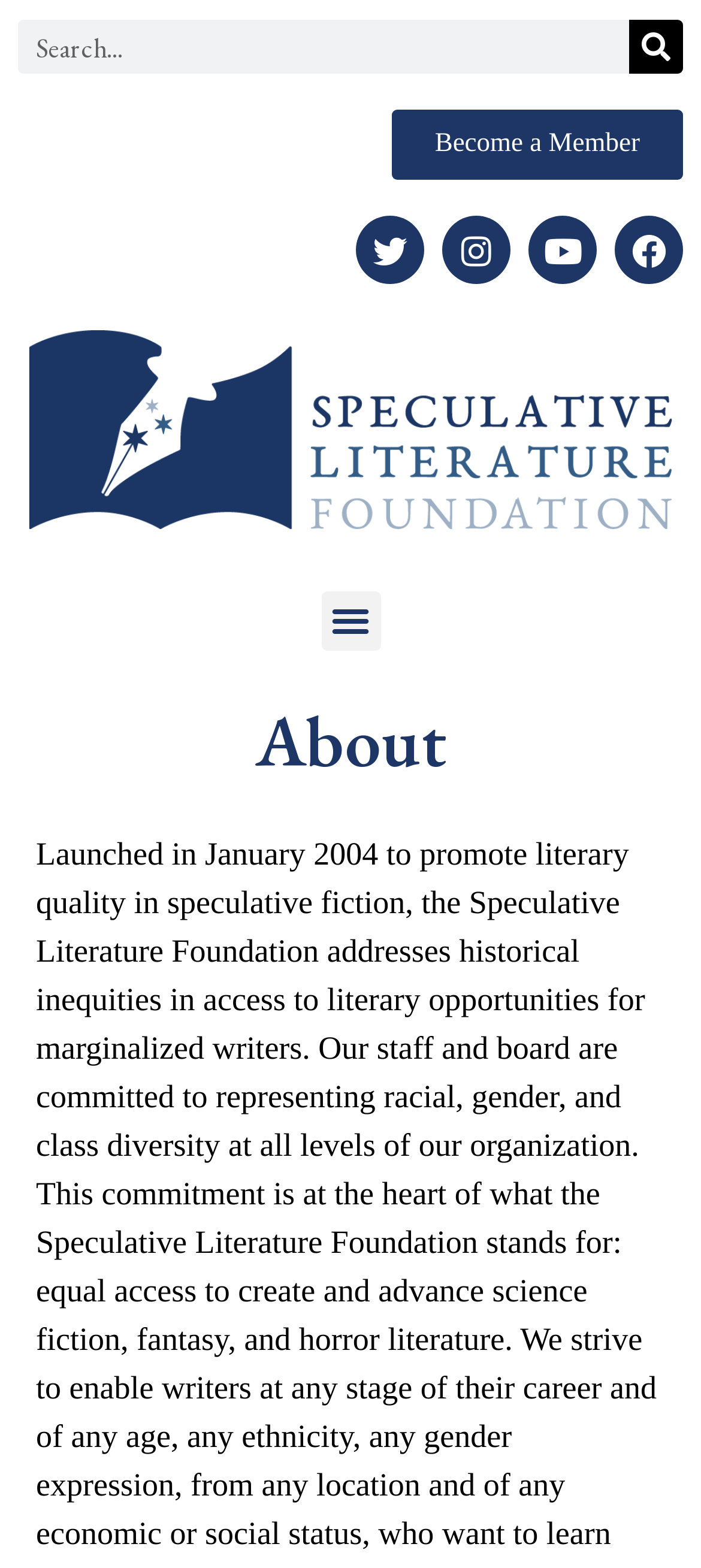What is the function of the 'Menu Toggle' button?
Using the details shown in the screenshot, provide a comprehensive answer to the question.

The 'Menu Toggle' button is located near the top of the webpage and has an expanded state of 'False'. This suggests that the button is used to toggle the visibility of a menu, allowing users to show or hide it as needed.